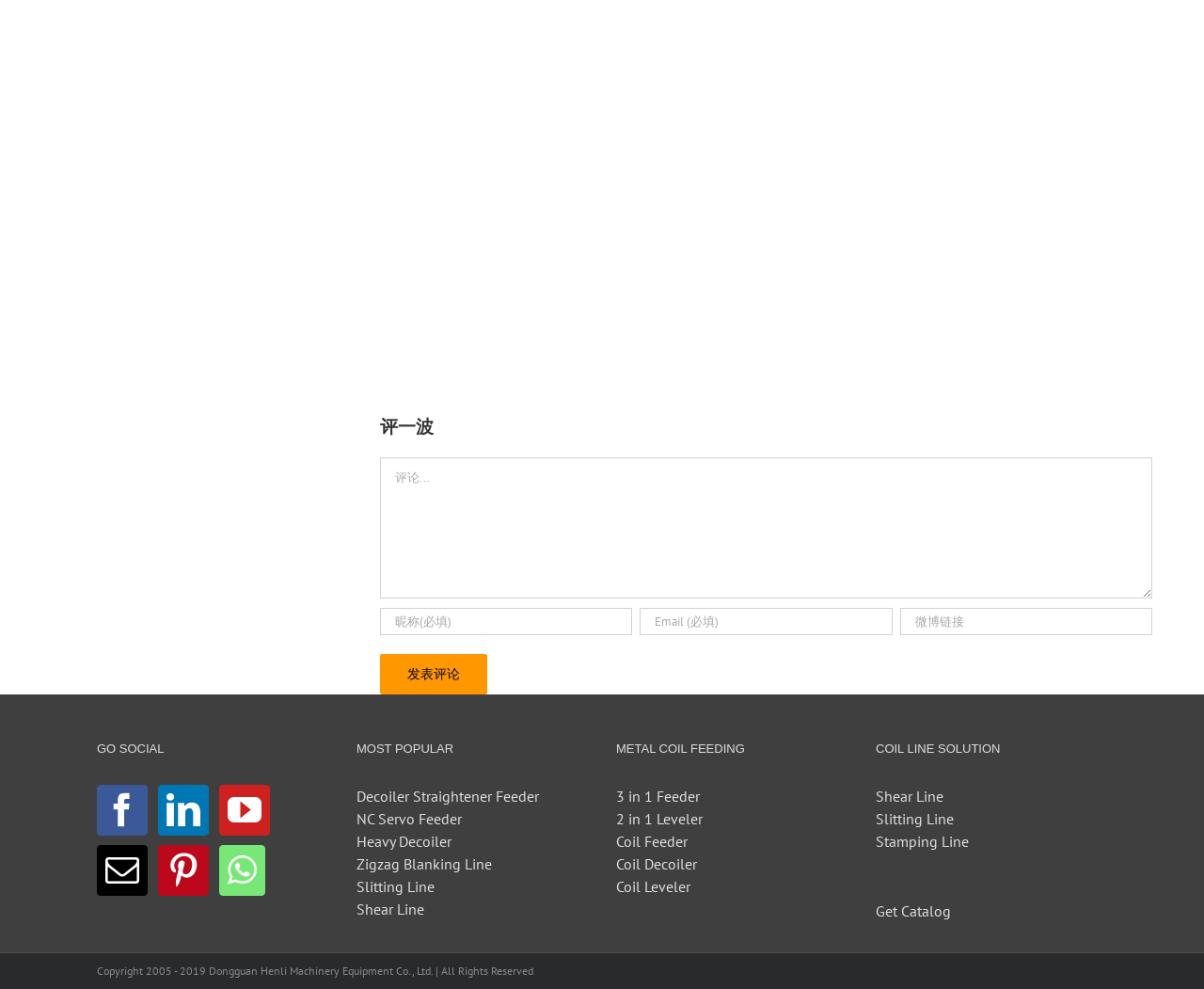Based on what you see in the screenshot, provide a thorough answer to this question: What is the purpose of the textboxes?

The textboxes are labeled as '评论', '昵称(必填)', 'Email (必填)', and 'URL', which suggests that they are used to input information for leaving a comment. The 'required: True' attribute for the first three textboxes indicates that they must be filled in, further supporting this conclusion.